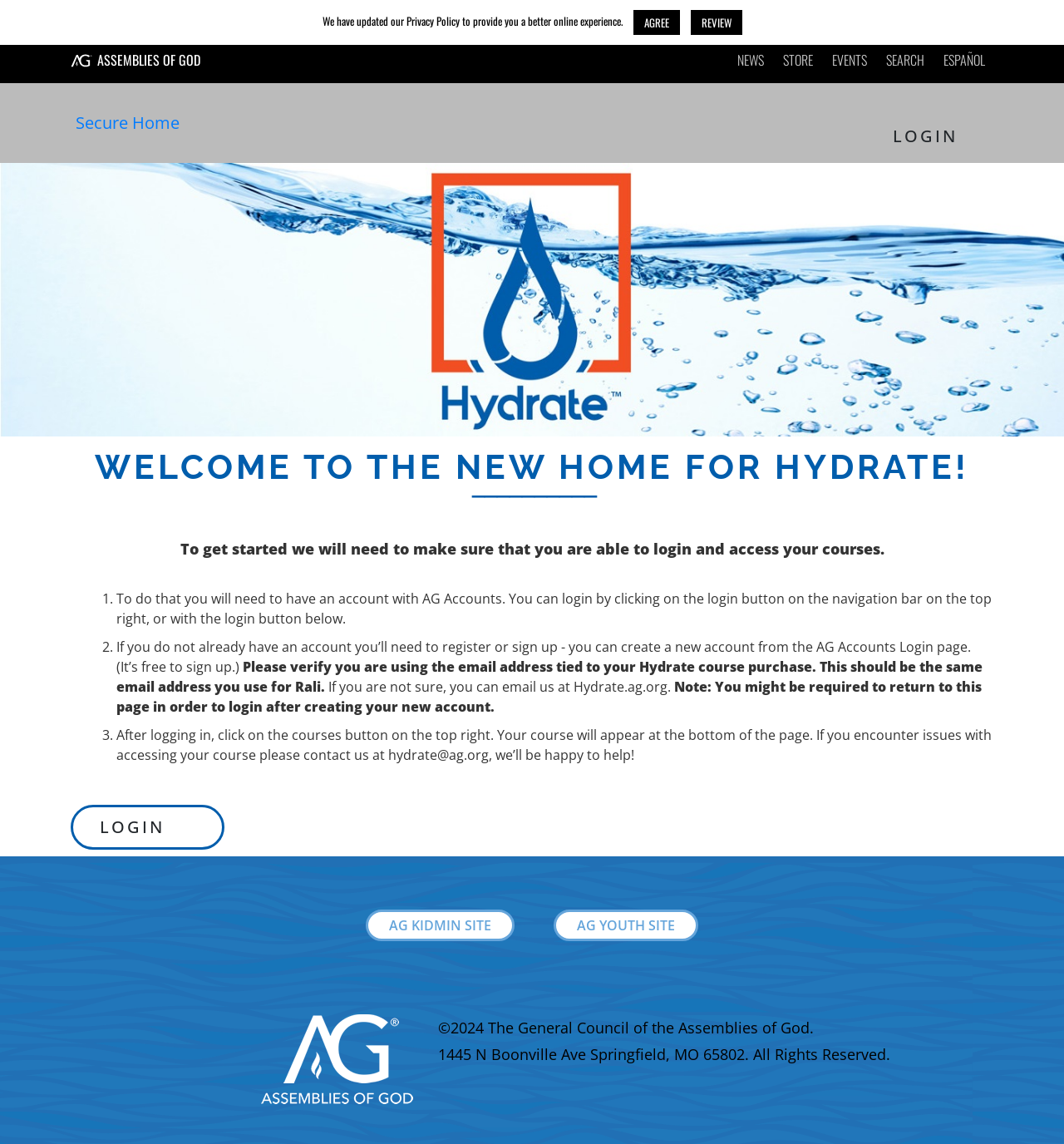What is the location of the Assemblies of God?
Based on the screenshot, provide your answer in one word or phrase.

Springfield, MO 65802